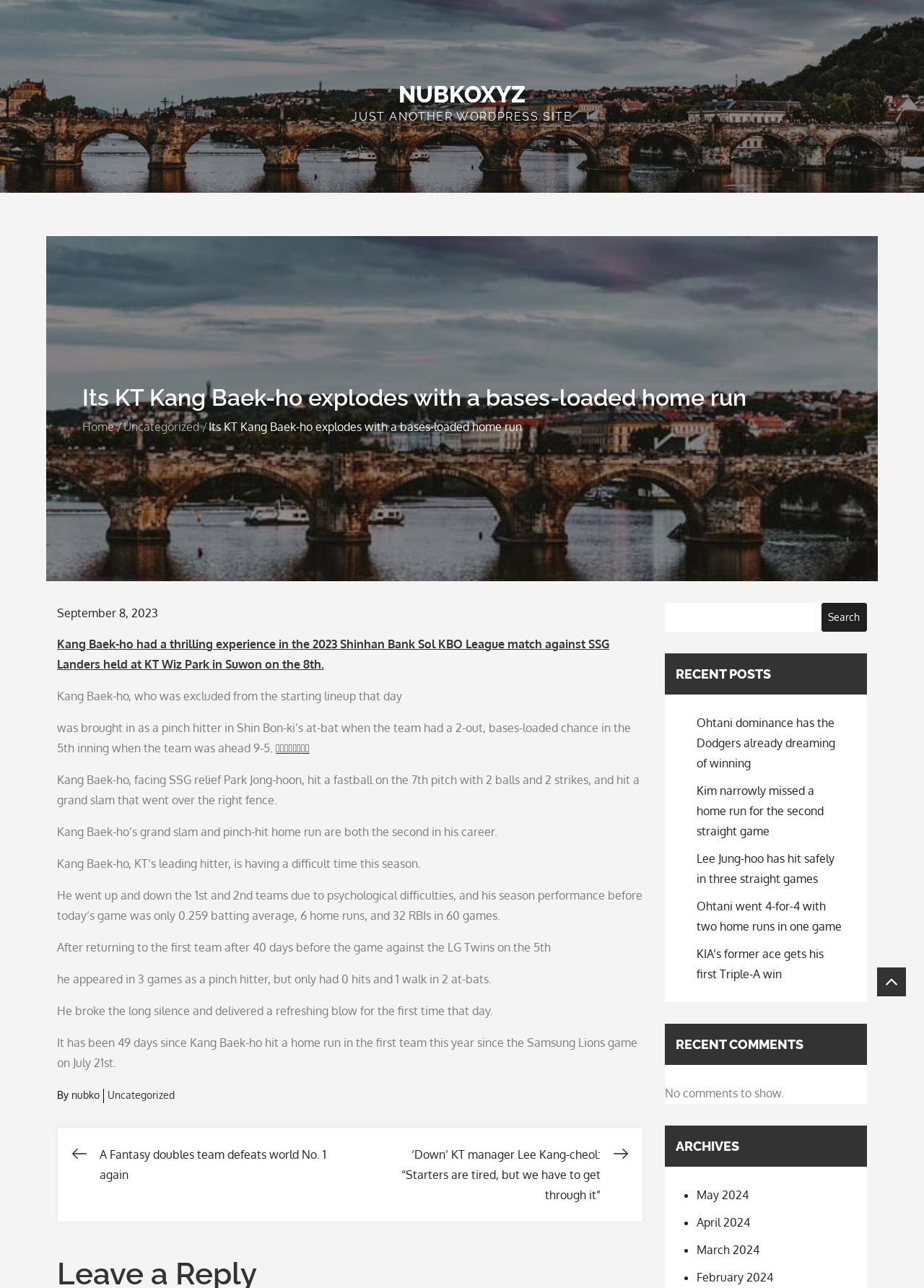What is the category of the article?
Use the information from the screenshot to give a comprehensive response to the question.

The article is categorized under 'Uncategorized' as indicated by the breadcrumbs navigation at the top of the page.